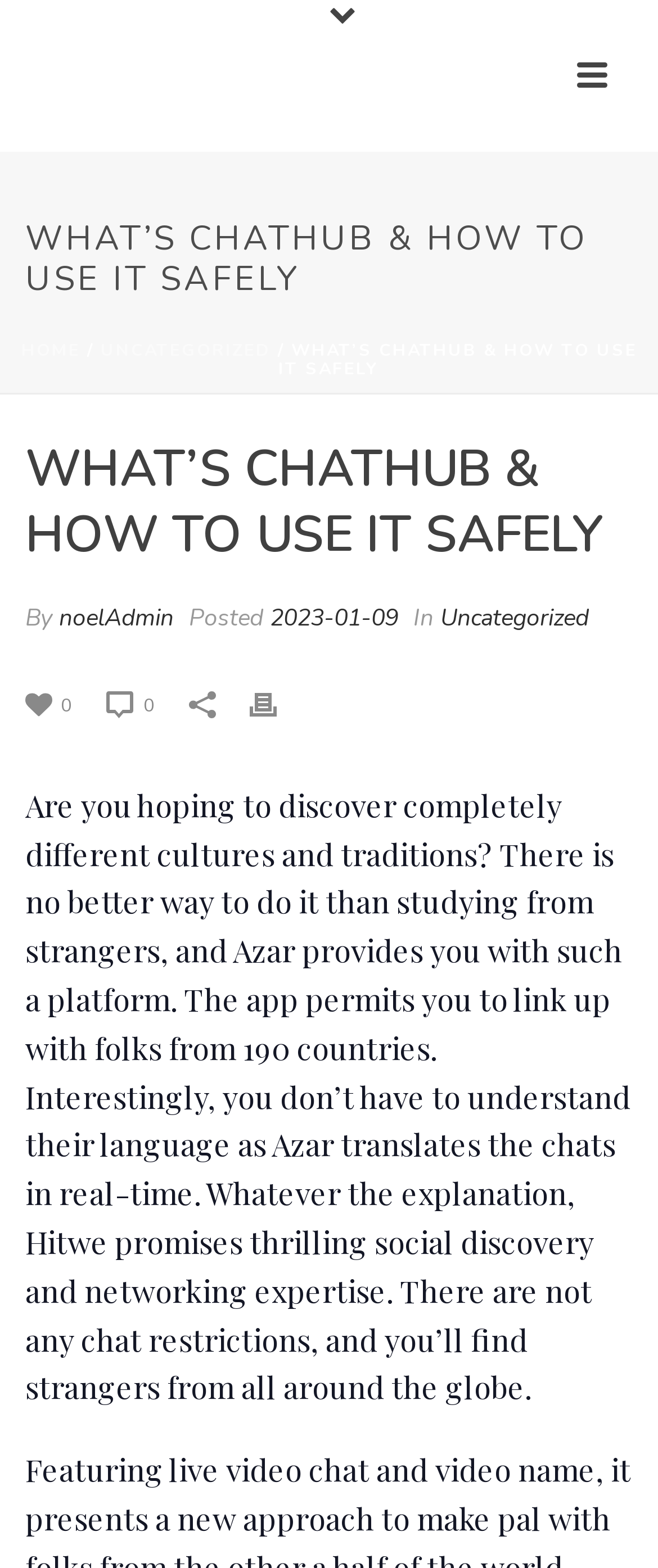Locate the bounding box coordinates of the element that should be clicked to fulfill the instruction: "Check the post details".

[0.277, 0.378, 0.605, 0.411]